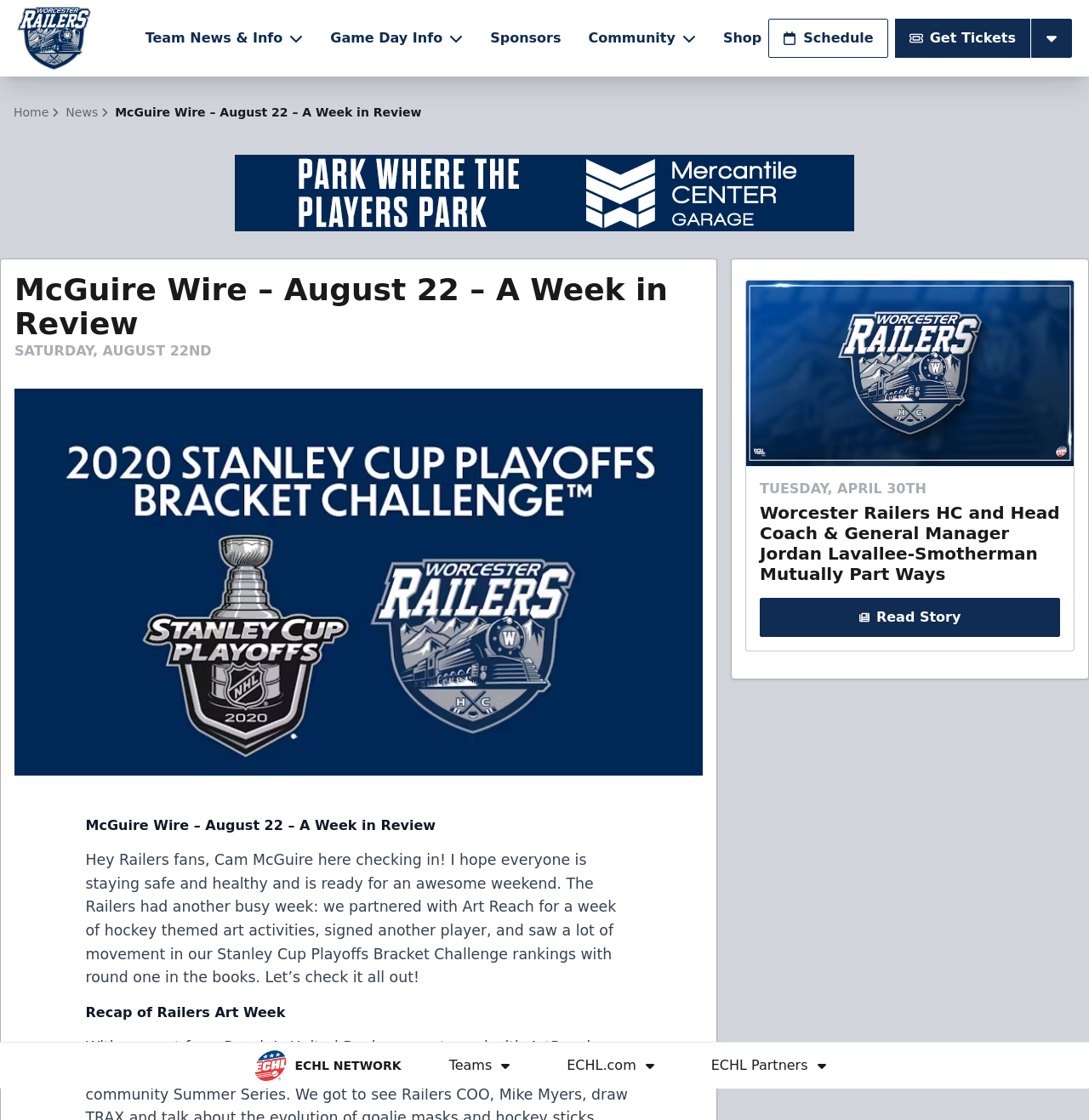What is the name of the team?
Please ensure your answer is as detailed and informative as possible.

I found the answer by looking at the top-left corner of the webpage, where it says 'Worcester Railers' in a logo format, and also in the link 'Worcester Railers Worcester Railers'.